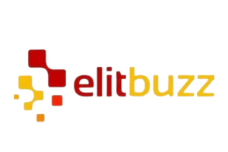What is the broader theme of the logo?
Provide a well-explained and detailed answer to the question.

The logo is representative of the broader theme of social media management, where effective branding plays a crucial role in shaping online identities, implying that the logo is part of a larger strategy to manage and maintain a strong online presence.